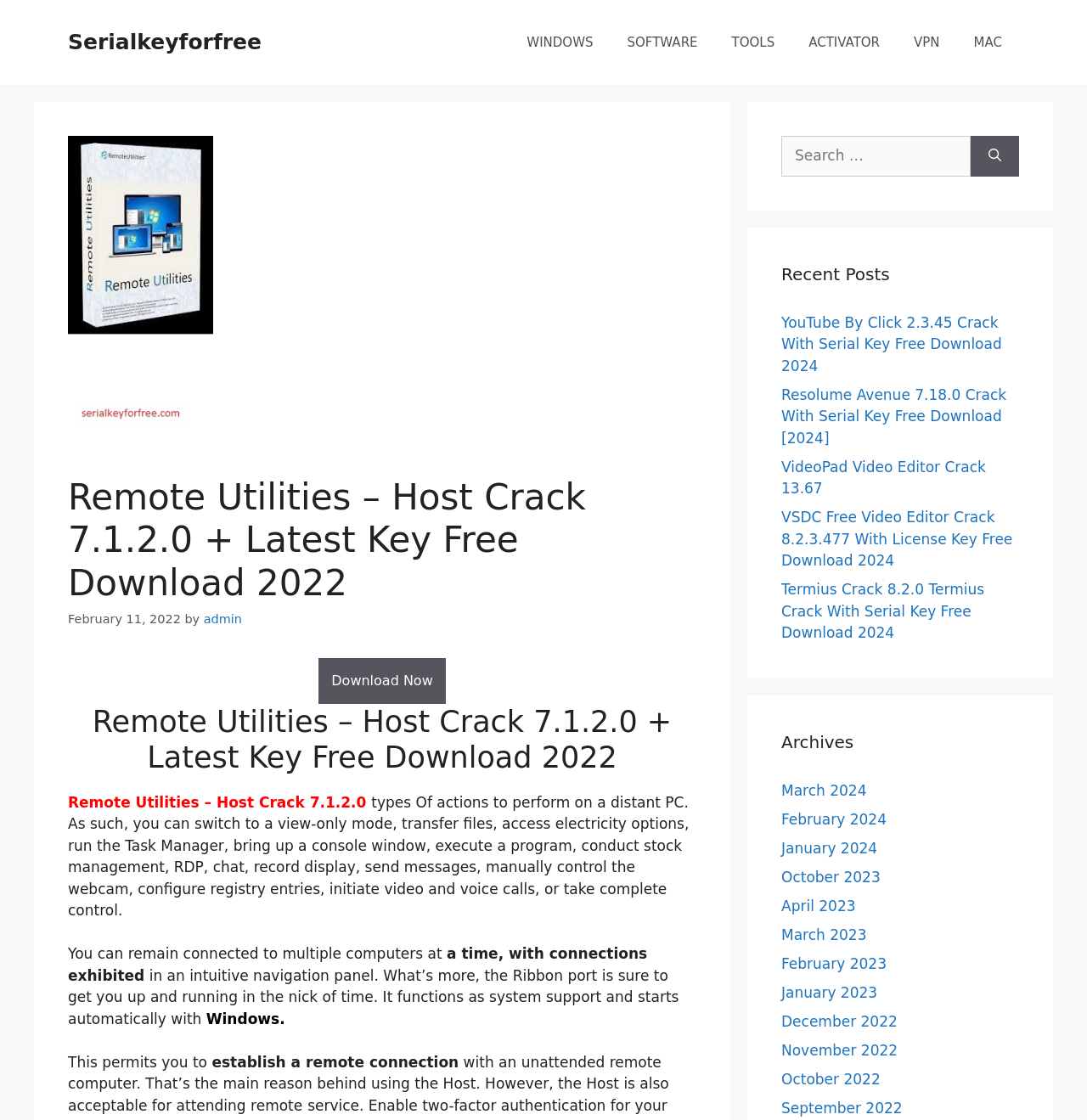Using the image as a reference, answer the following question in as much detail as possible:
What is the function of the button 'Download Now'?

I determined the answer by looking at the button element with the text 'Download Now' which is prominently displayed on the webpage, indicating that it is likely to initiate a download of the Remote Utilities - Host Crack software.